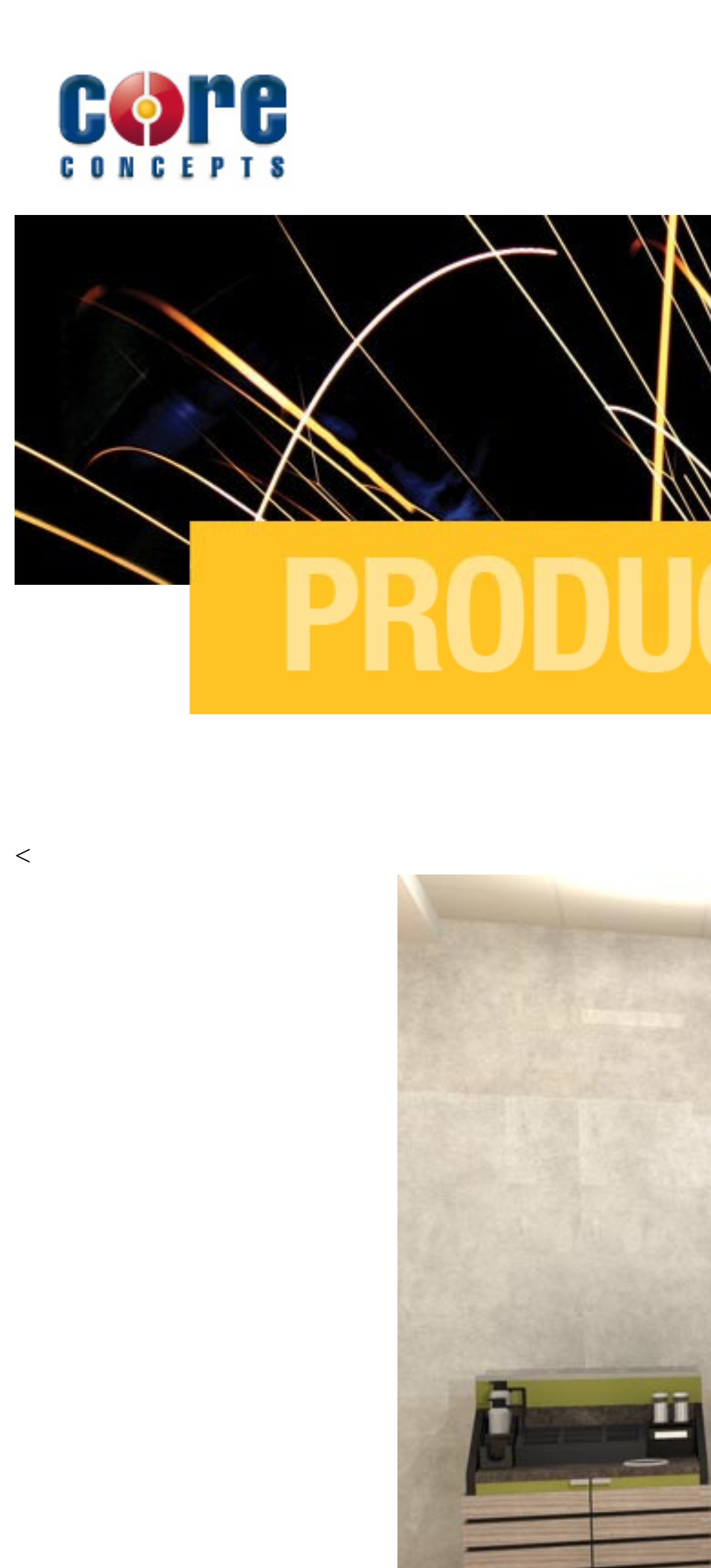Please answer the following question using a single word or phrase: 
What is the main content of the webpage?

Custom Branded Retail Solutions